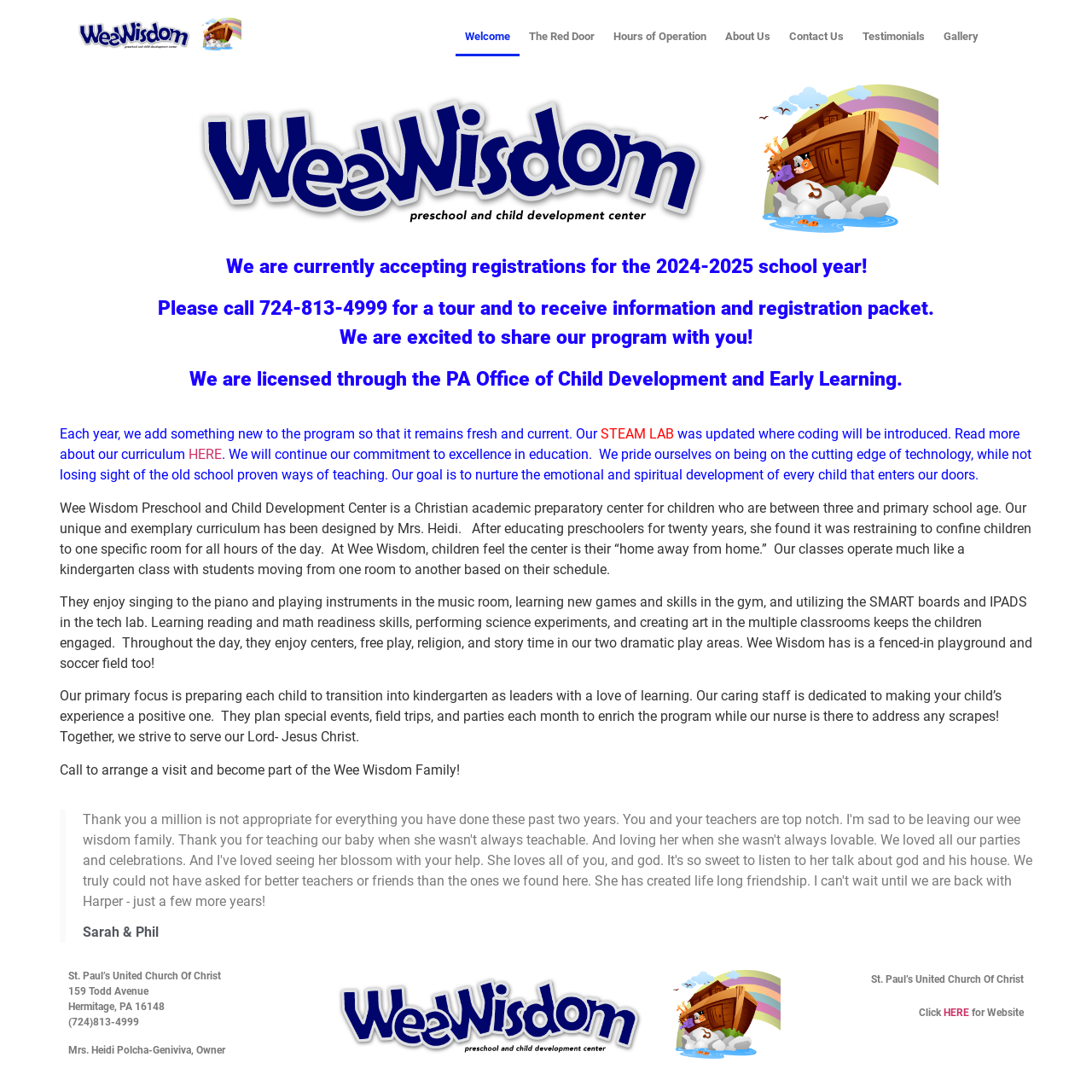Identify the bounding box coordinates for the region of the element that should be clicked to carry out the instruction: "Visit the website of St. Paul’s United Church Of Christ". The bounding box coordinates should be four float numbers between 0 and 1, i.e., [left, top, right, bottom].

[0.864, 0.921, 0.888, 0.932]